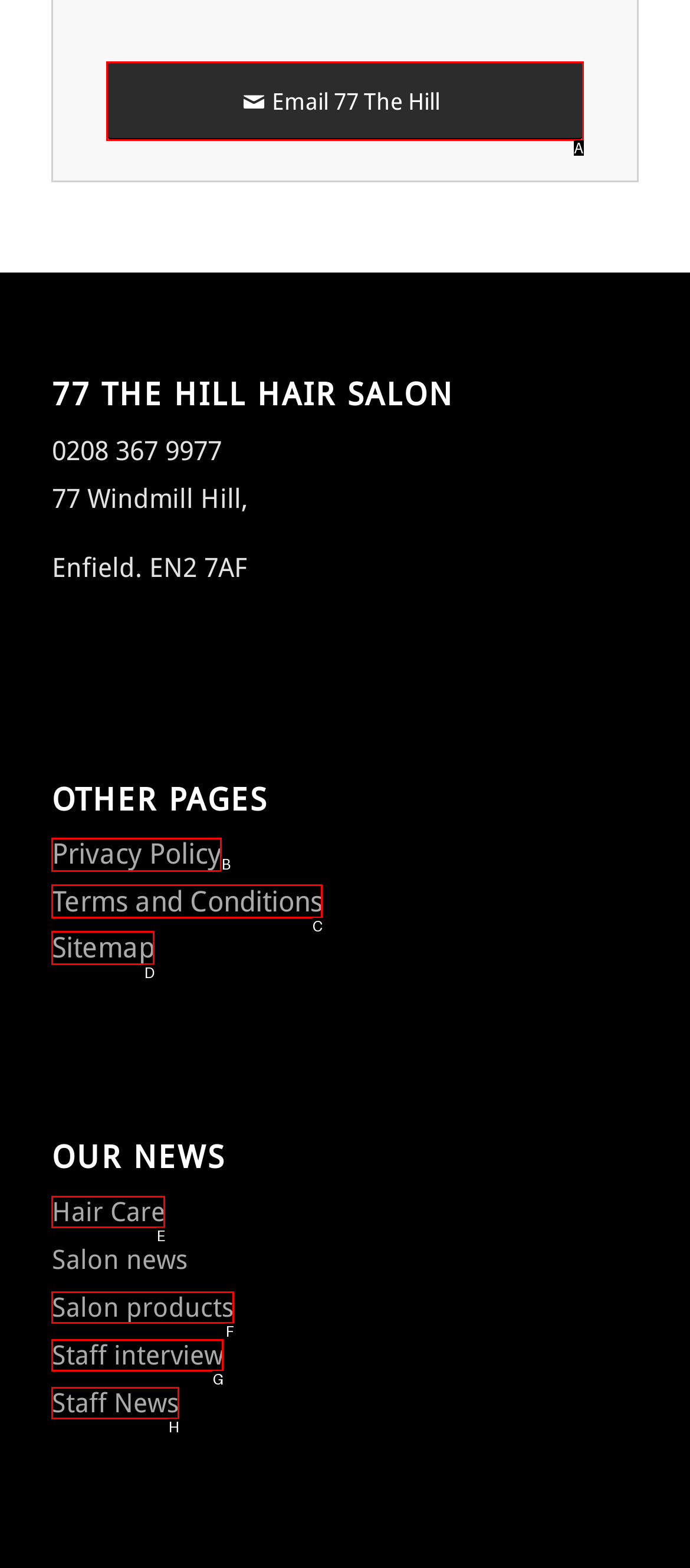From the description: Terms and Conditions, identify the option that best matches and reply with the letter of that option directly.

C